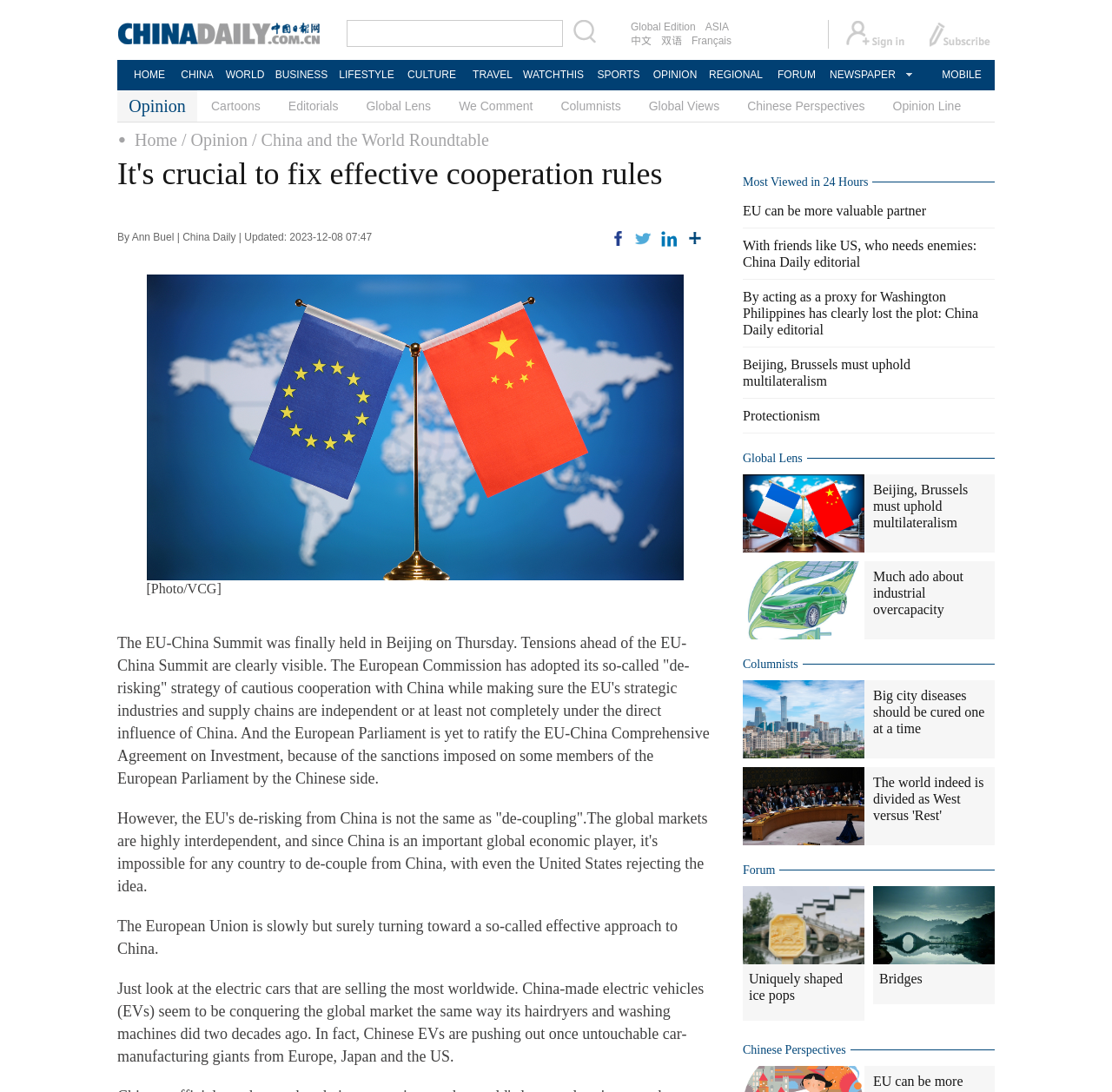Locate the bounding box coordinates of the element that should be clicked to fulfill the instruction: "Go to the 'COLUMNISTS' section".

[0.668, 0.601, 0.718, 0.615]